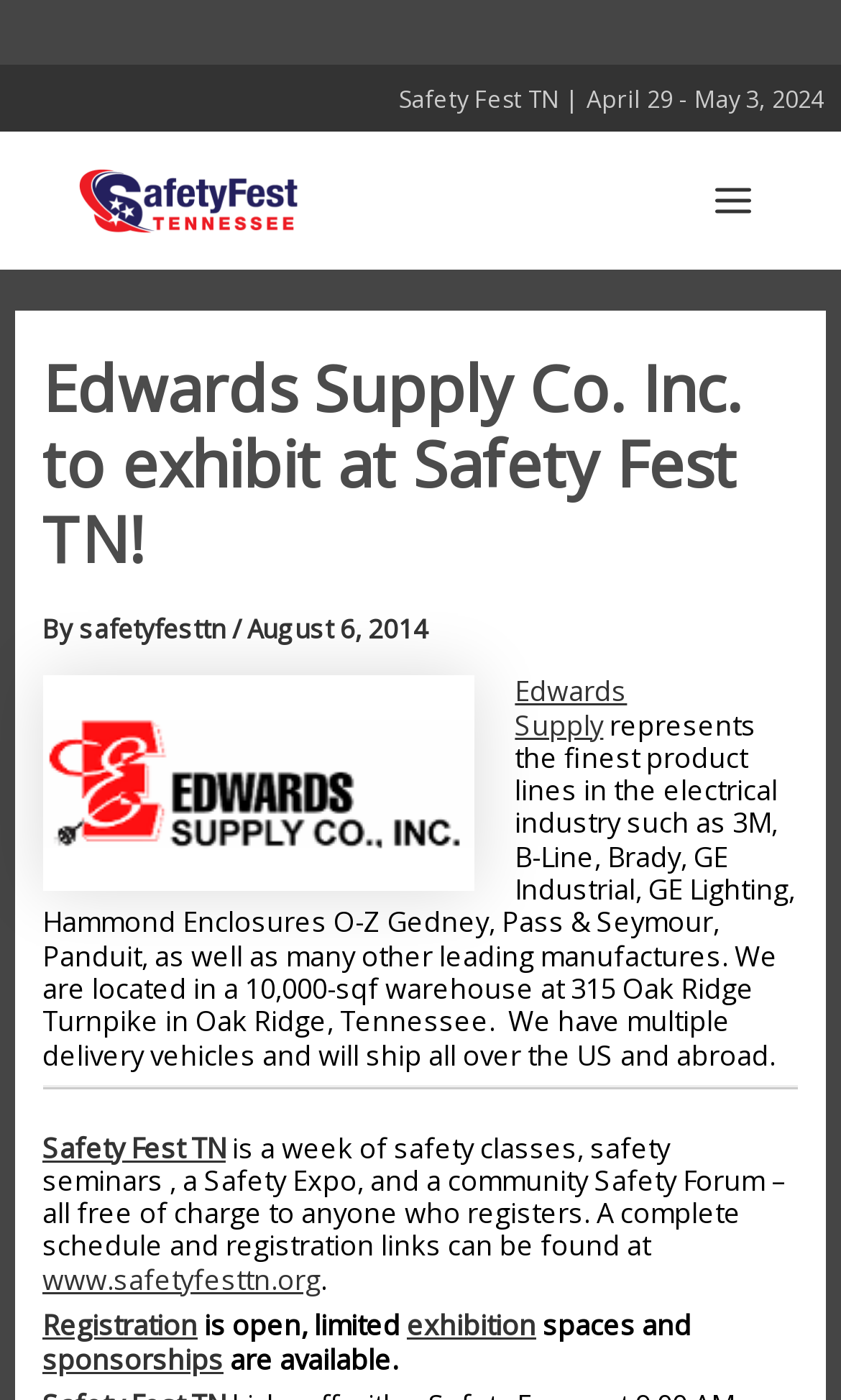Given the description of the UI element: "Edwards Supply", predict the bounding box coordinates in the form of [left, top, right, bottom], with each value being a float between 0 and 1.

[0.612, 0.48, 0.746, 0.531]